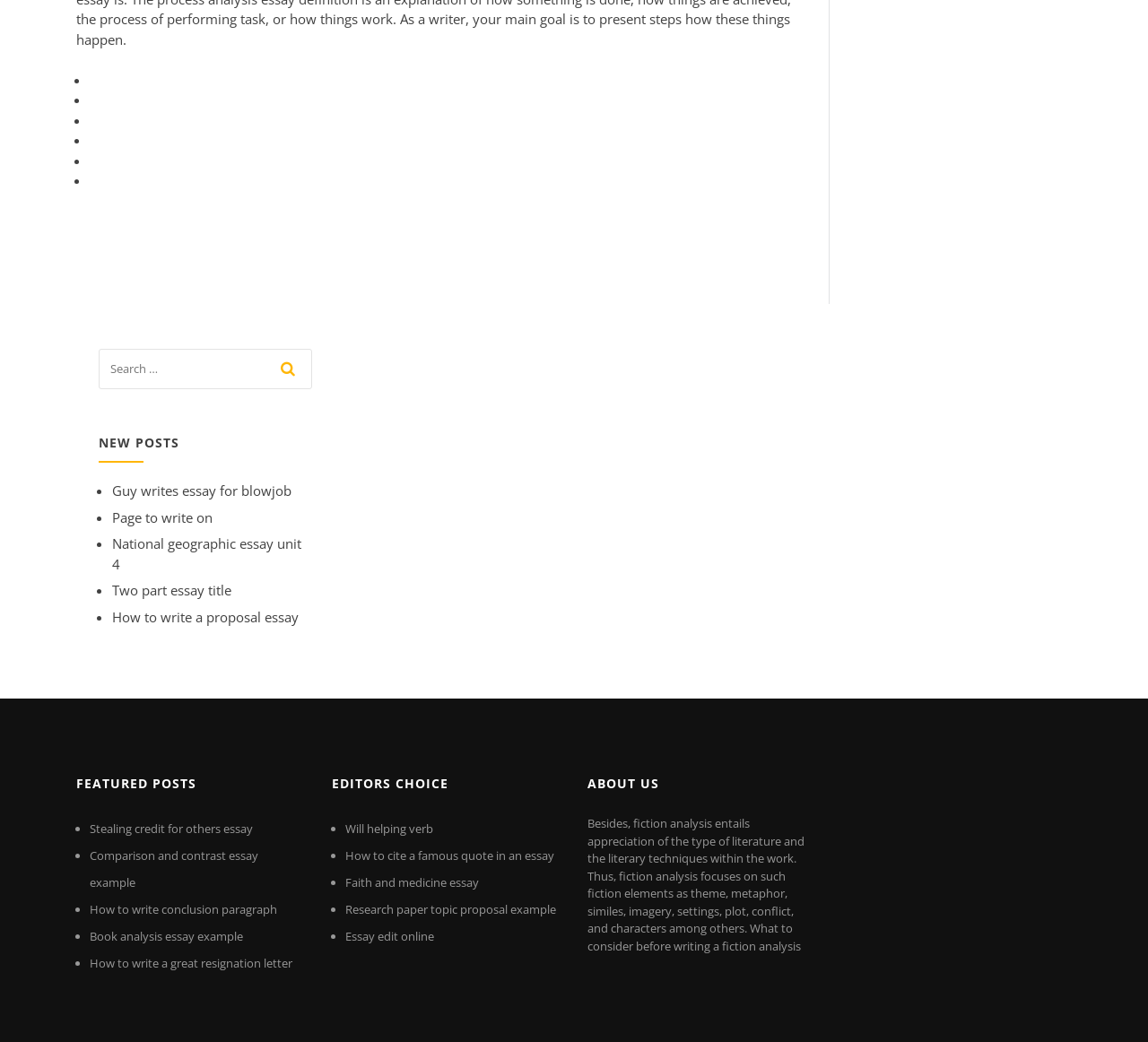What is the purpose of the search bar?
Provide a thorough and detailed answer to the question.

The search bar is located below the 'NEW POSTS' heading and has a textbox and a button with a magnifying glass icon. This suggests that the search bar is intended for users to search for specific posts on the website.